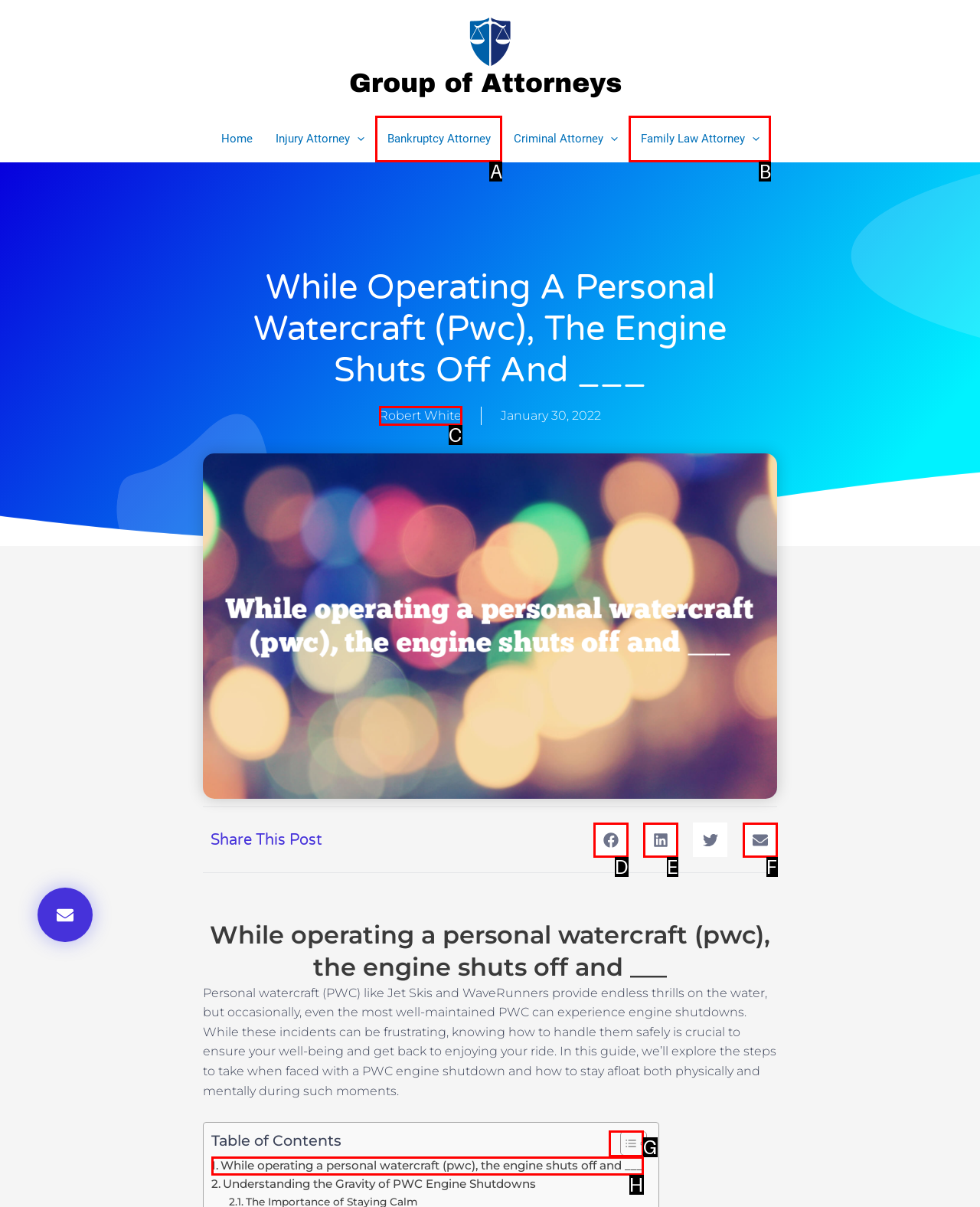Find the HTML element that corresponds to the description: Bankruptcy Attorney. Indicate your selection by the letter of the appropriate option.

A